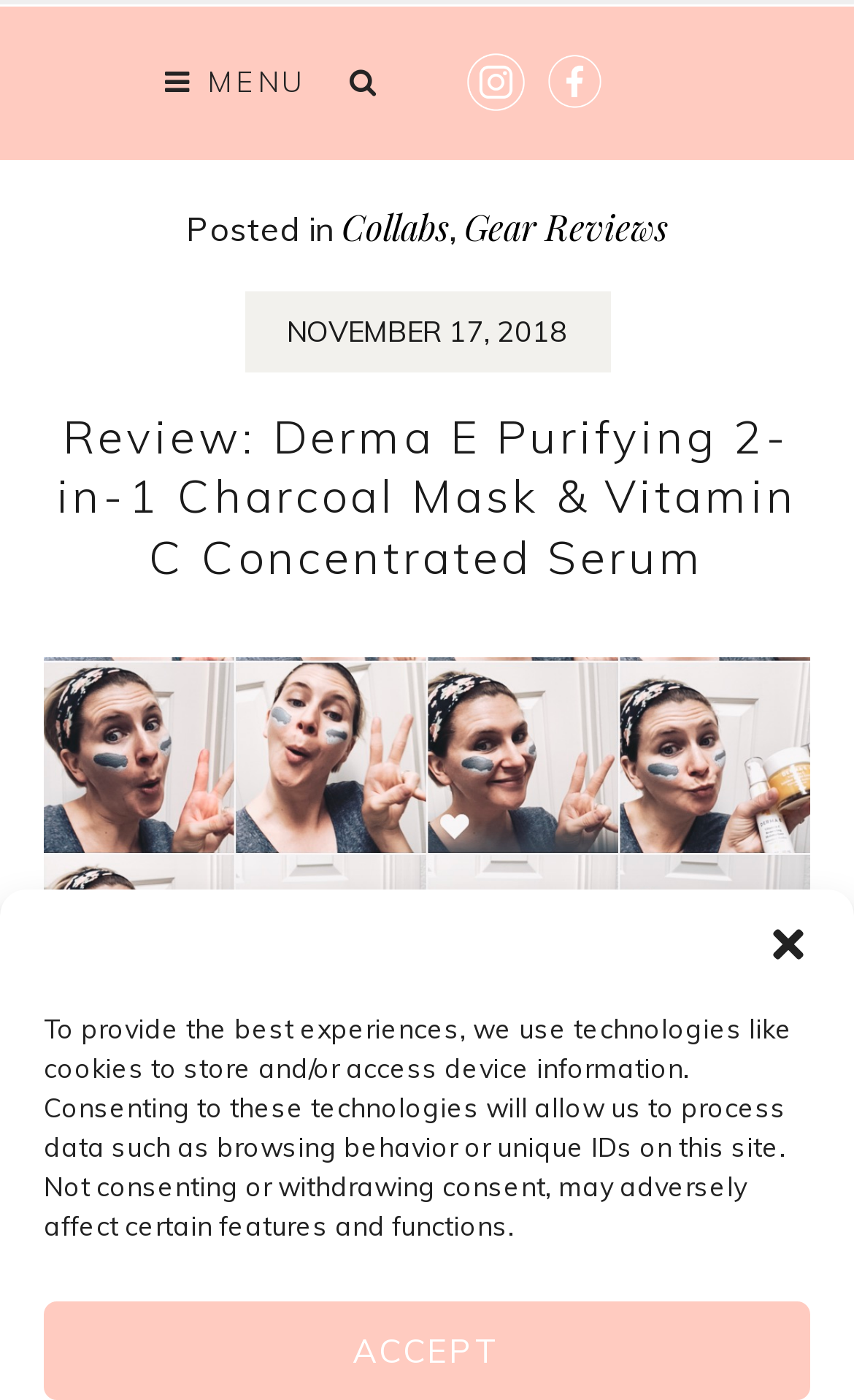Identify the coordinates of the bounding box for the element that must be clicked to accomplish the instruction: "Click the MENU button".

[0.243, 0.045, 0.358, 0.07]